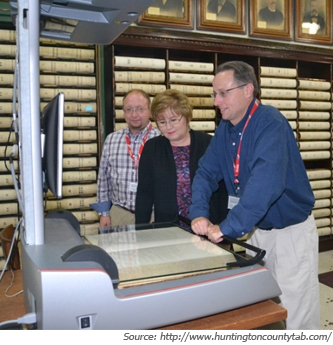Describe every significant element in the image thoroughly.

The image captures a moment at the Huntington County Recorder's Office, showcasing the digitization process of historical documents. Three individuals are gathered around a sophisticated document scanning machine, engaged in the task of digitizing valuable records. The setting reflects an organized workspace, with shelves of rolled documents visible in the background, indicating the office's commitment to preserving historical data. This initiative is part of the office's broader project to digitize nearly 117,000 pages of documents, ensuring the long-term preservation and access to records that date back to 1834. The effort highlights the importance of modern technology in maintaining vital historical information while making it more accessible to the community.